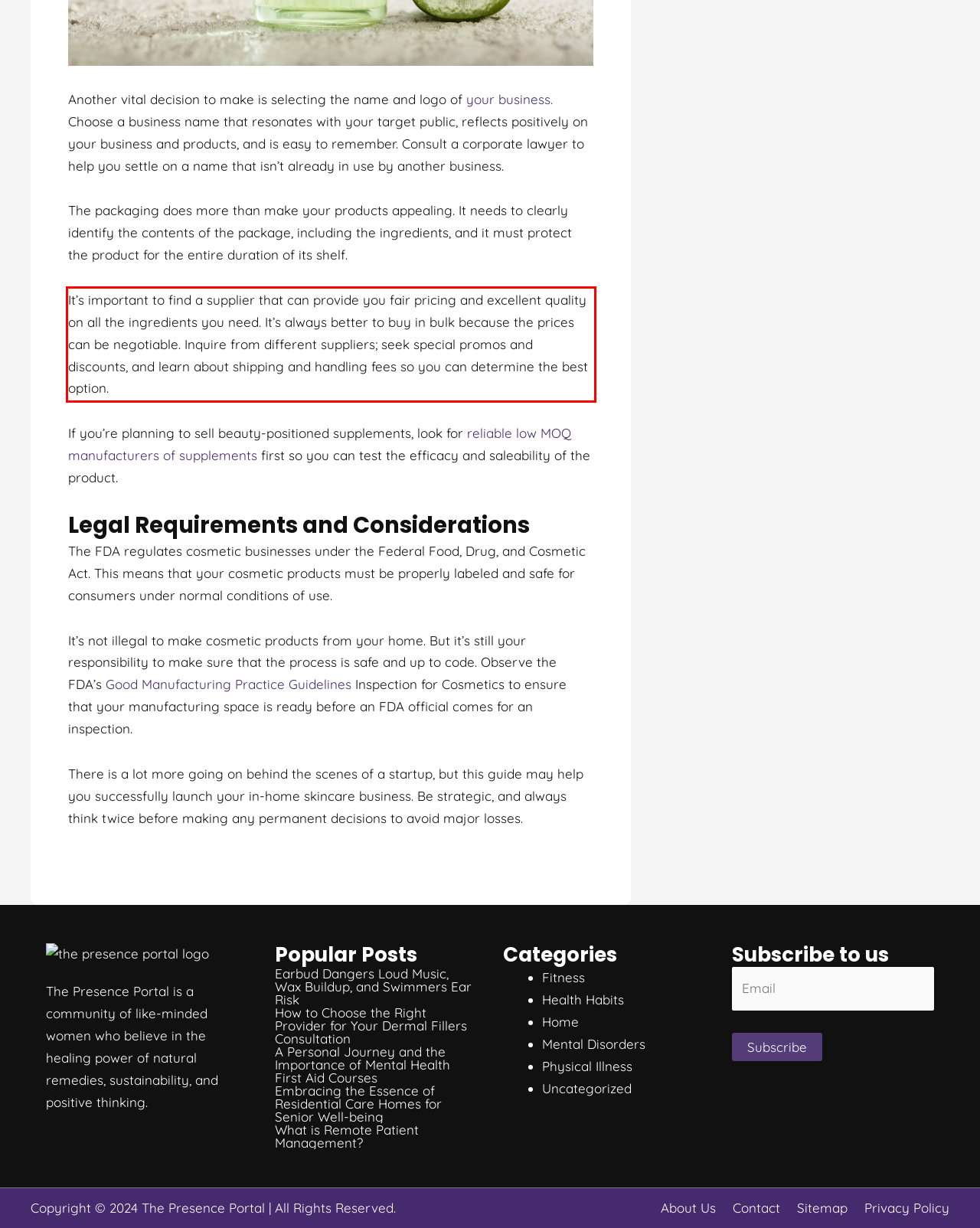Using the webpage screenshot, recognize and capture the text within the red bounding box.

It’s important to find a supplier that can provide you fair pricing and excellent quality on all the ingredients you need. It’s always better to buy in bulk because the prices can be negotiable. Inquire from different suppliers; seek special promos and discounts, and learn about shipping and handling fees so you can determine the best option.